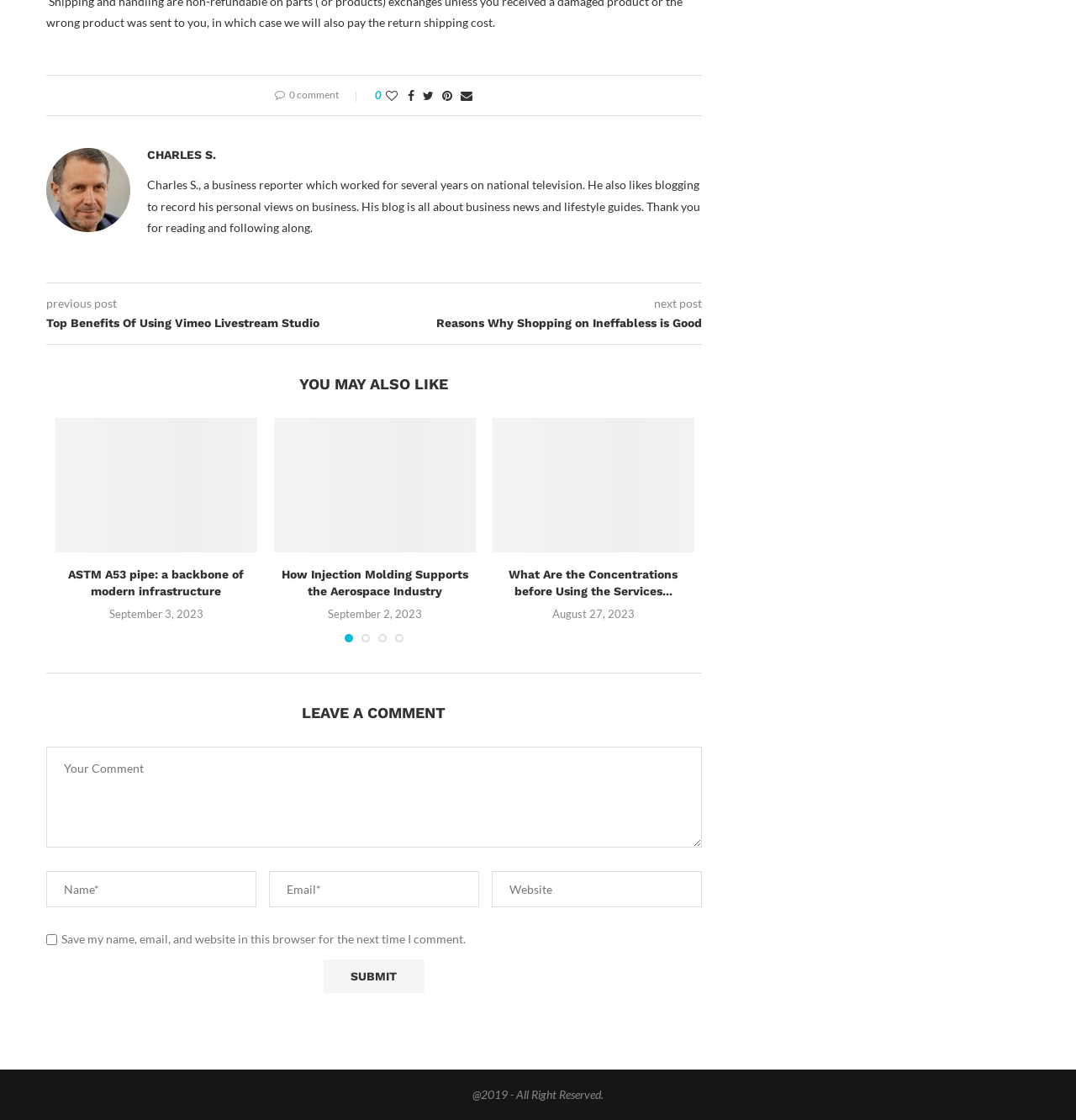Answer briefly with one word or phrase:
How many social media sharing options are available?

5